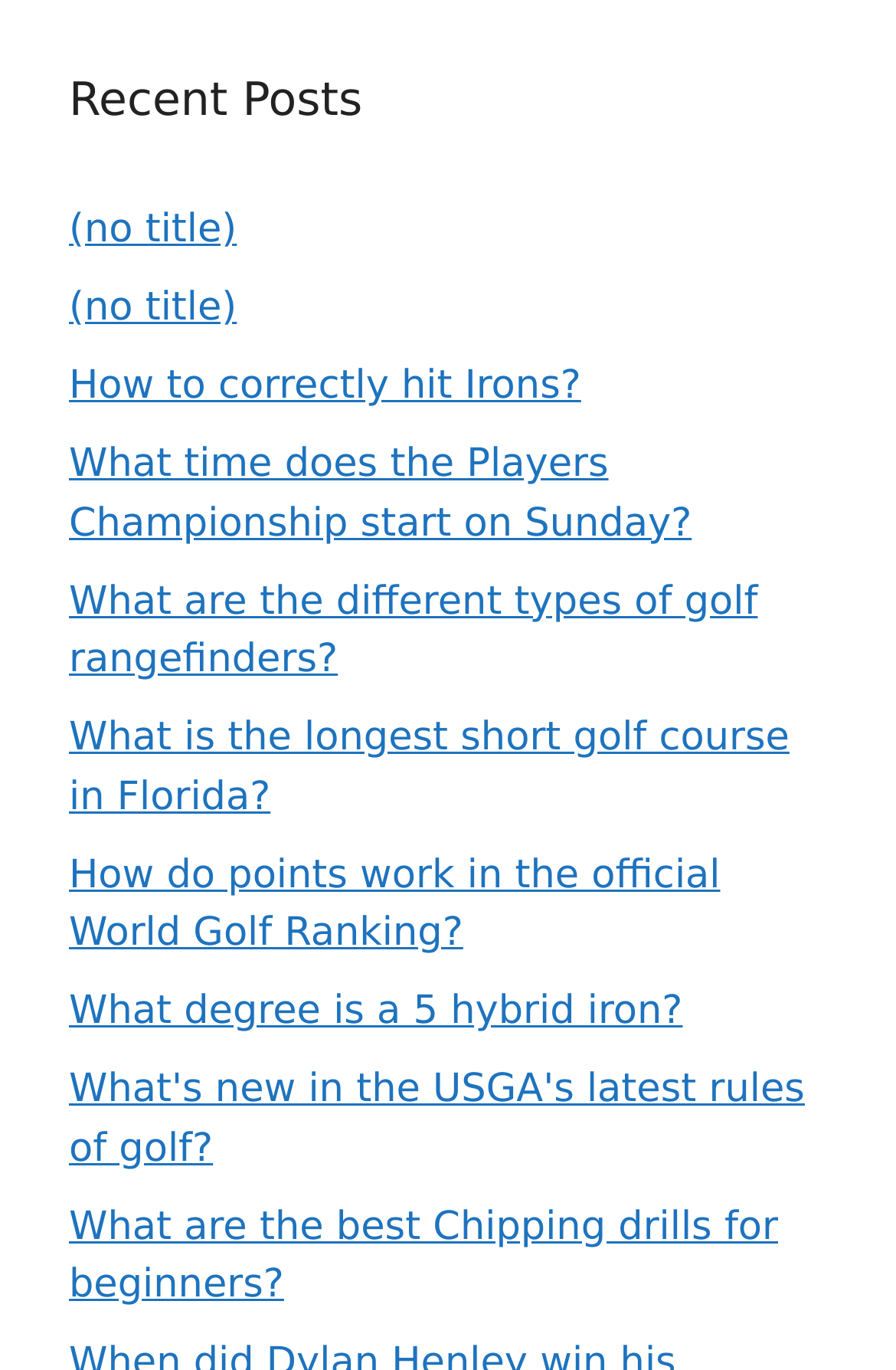Give a concise answer using one word or a phrase to the following question:
Are all recent posts related to golf techniques?

No